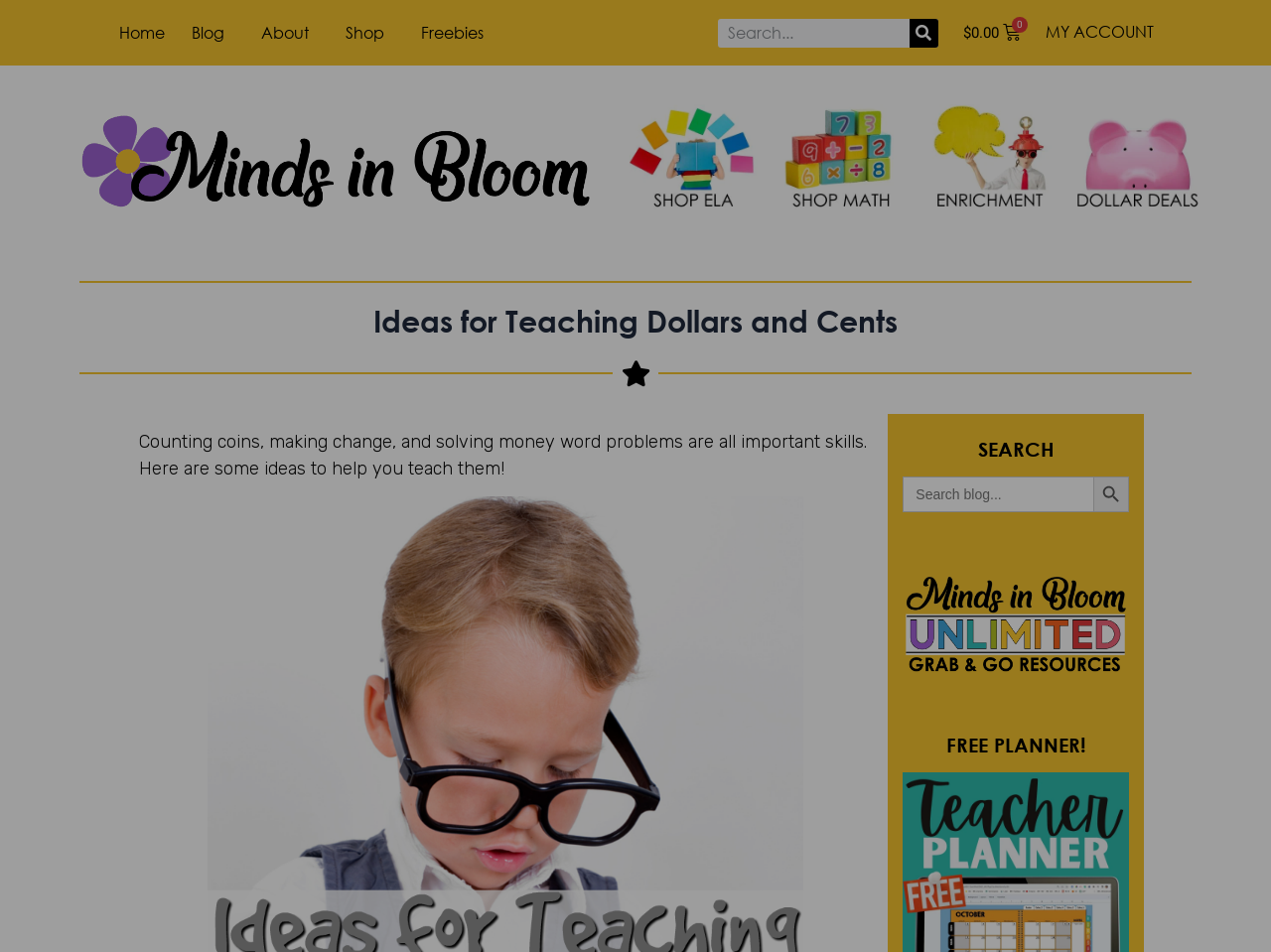Locate the bounding box of the UI element with the following description: "parent_node: Search name="s" placeholder="Search..."".

[0.565, 0.019, 0.715, 0.05]